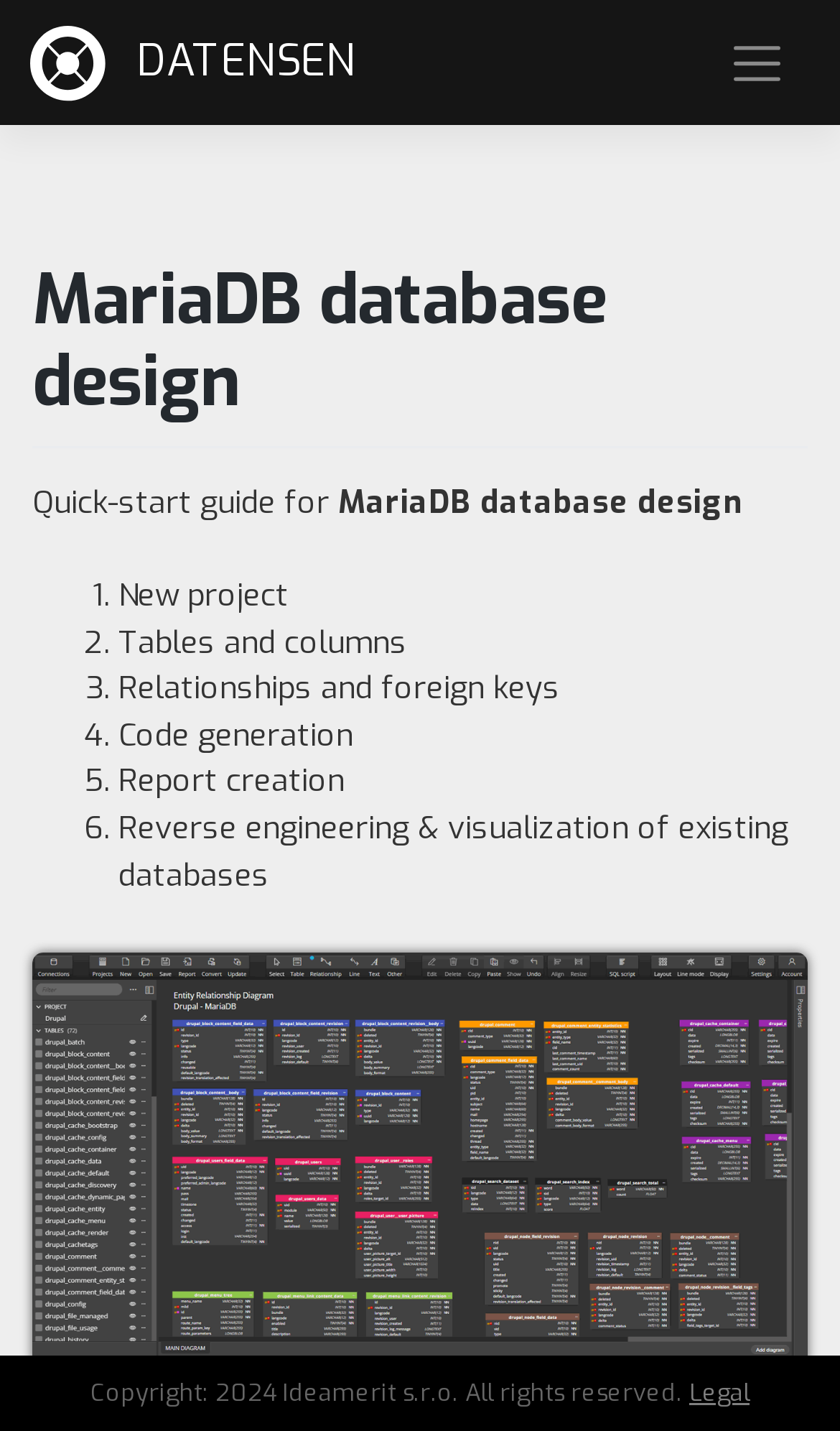Provide a thorough description of this webpage.

The webpage is about Luna Modeler, a tool for MariaDB database design. At the top left, there is a logo image and a link to "DATENSEN". On the top right, there is a button to toggle navigation. 

Below the navigation button, there is a header section with a heading that reads "MariaDB database design". Underneath the header, there is a quick-start guide with a list of six steps. The steps are numbered from 1 to 6, and each step has a brief description, including "New project", "Tables and columns", "Relationships and foreign keys", "Code generation", "Report creation", and "Reverse engineering & visualization of existing databases". 

Below the quick-start guide, there is a large figure that takes up most of the page, which is an image of a MariaDB ER Diagram. At the very bottom of the page, there is a copyright notice that reads "Copyright: 2024 Ideamerit s.r.o. All rights reserved." and a link to "Legal" on the right side of the copyright notice.